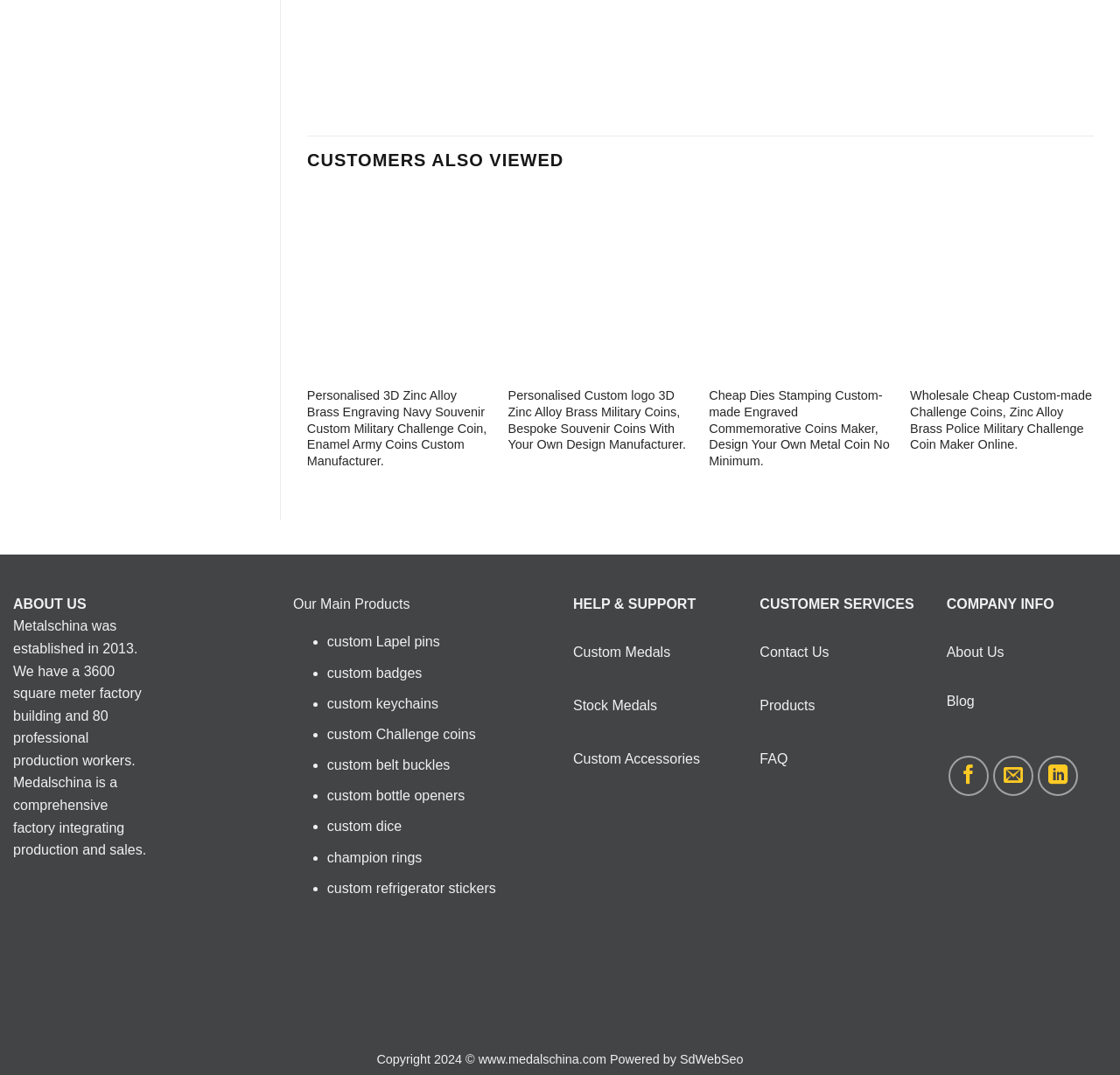Provide the bounding box coordinates of the HTML element this sentence describes: "Blog".

[0.845, 0.645, 0.87, 0.659]